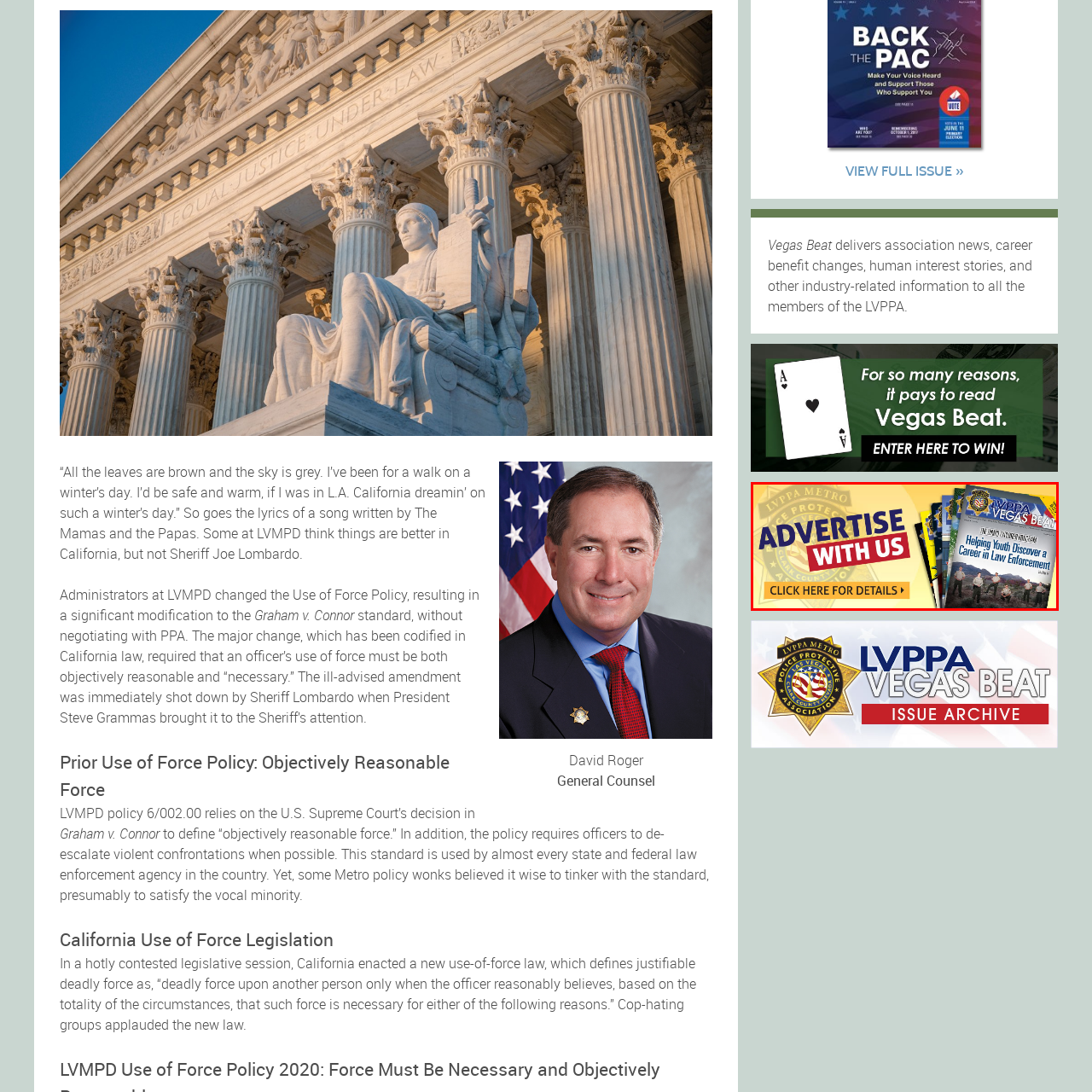Study the area of the image outlined in red and respond to the following question with as much detail as possible: What is the focus of the article on one of the magazine covers?

One of the magazine covers features an article focused on helping youth discover a career in law enforcement, which is mentioned in the caption as an example of the type of content featured in Vegas Beat.